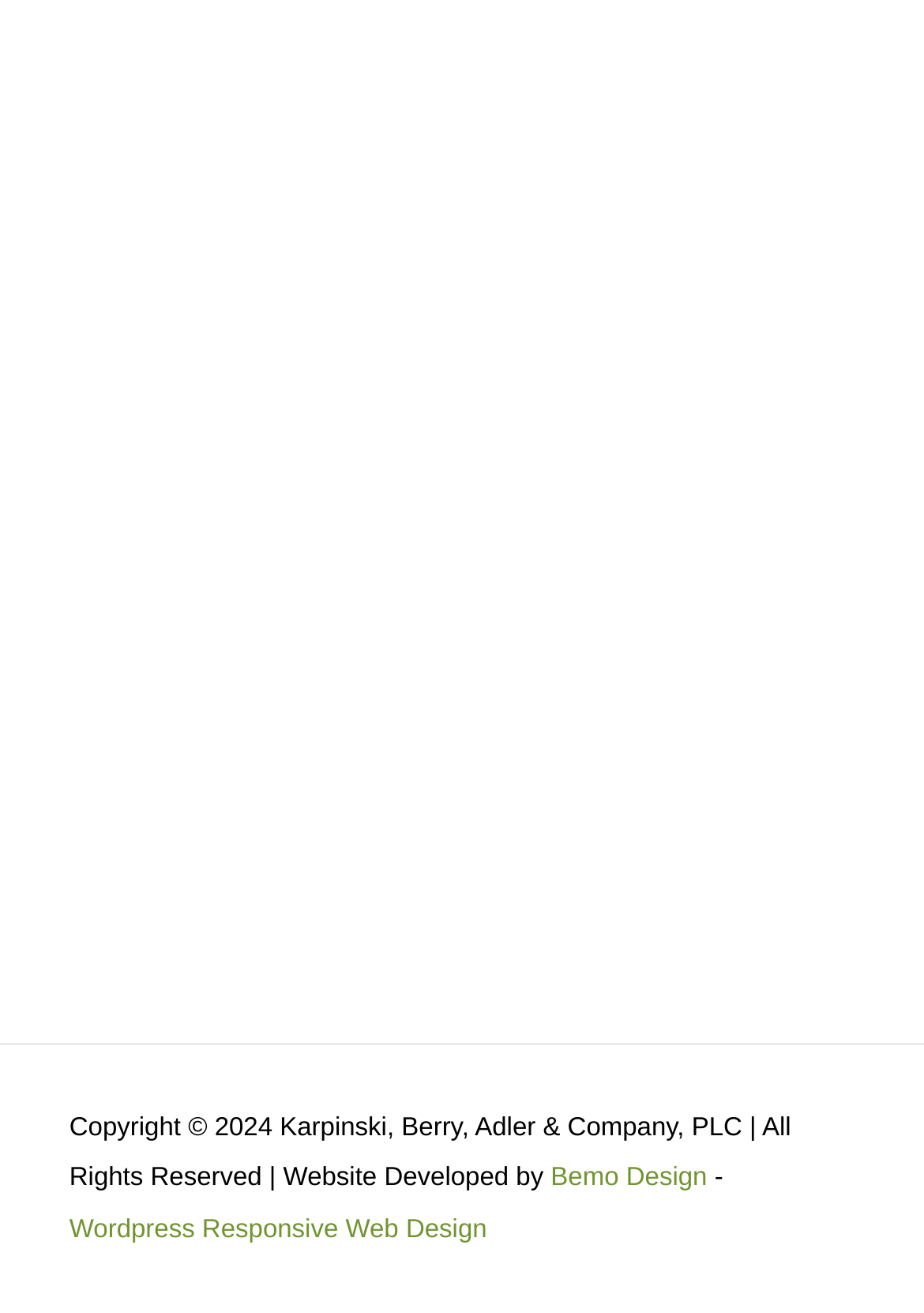Please reply with a single word or brief phrase to the question: 
What is the topic of the second heading?

Late filing penalty refund